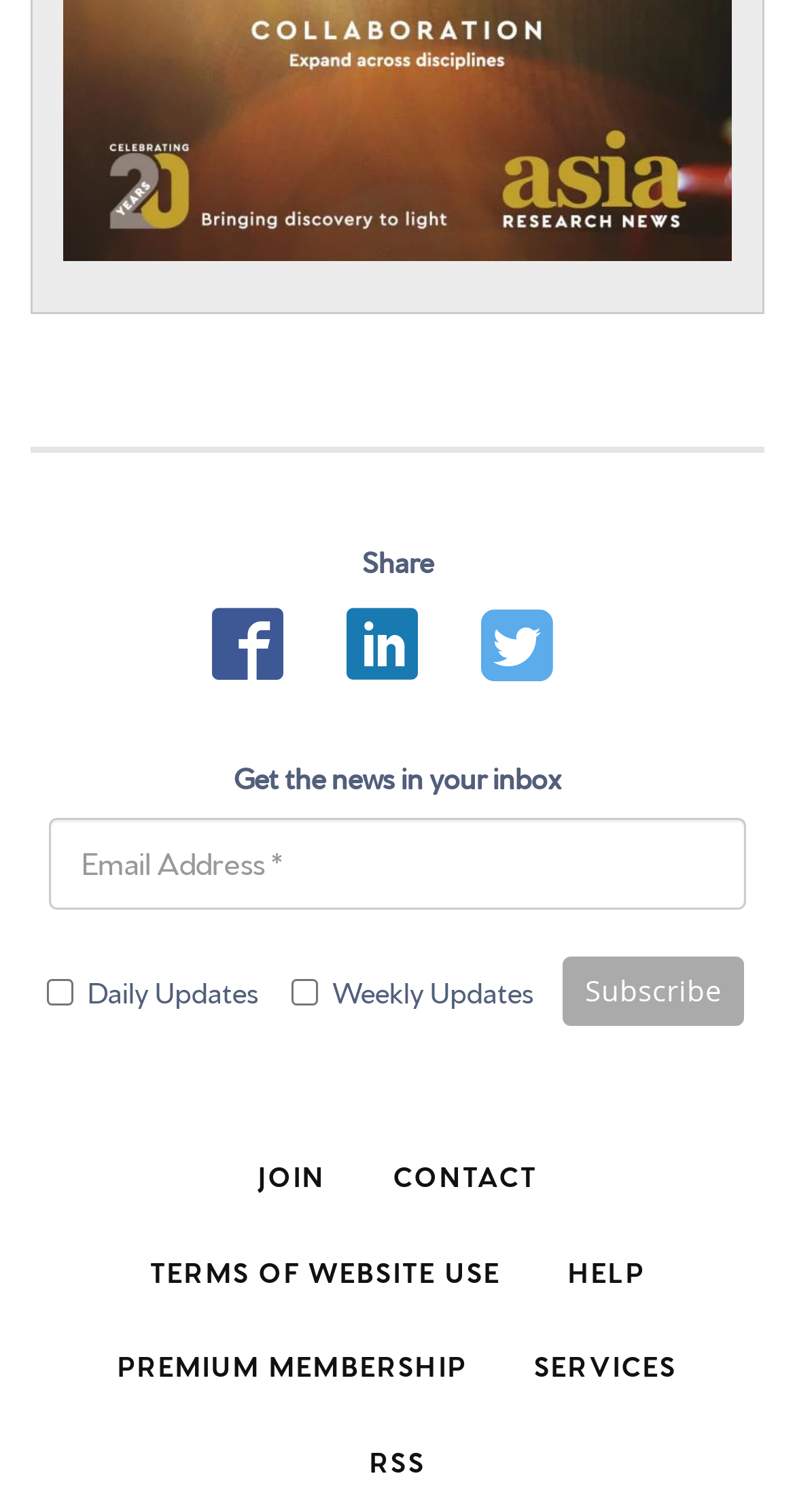Pinpoint the bounding box coordinates of the element that must be clicked to accomplish the following instruction: "Select daily updates". The coordinates should be in the format of four float numbers between 0 and 1, i.e., [left, top, right, bottom].

[0.059, 0.647, 0.092, 0.665]